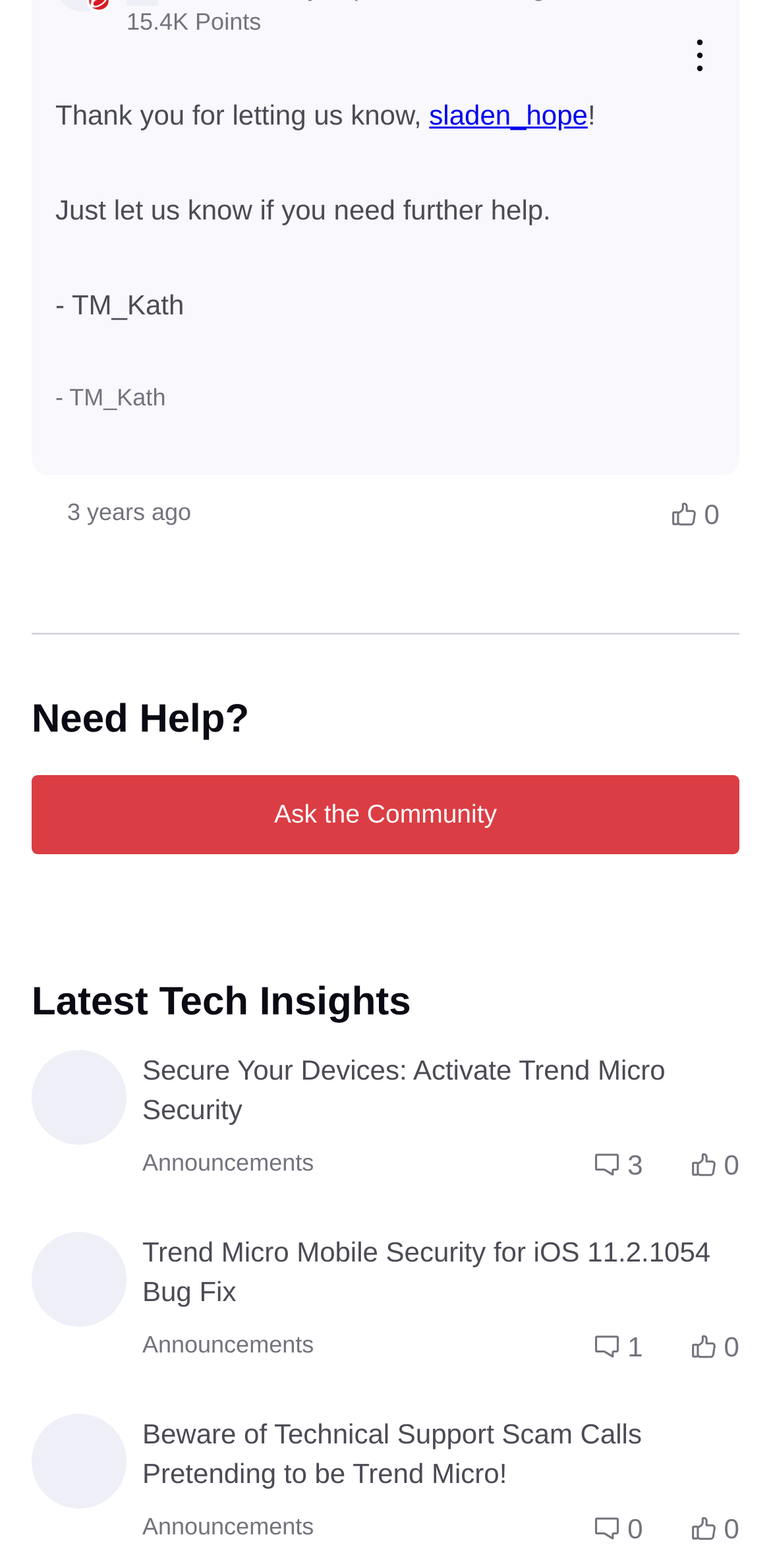Find the bounding box coordinates of the element to click in order to complete this instruction: "Click on the 'tm_kree Unread post Secure Your Devices: Activate Trend Micro Security Announcements 3 Comments 0 Likes' button". The bounding box coordinates must be four float numbers between 0 and 1, denoted as [left, top, right, bottom].

[0.041, 0.669, 0.959, 0.755]